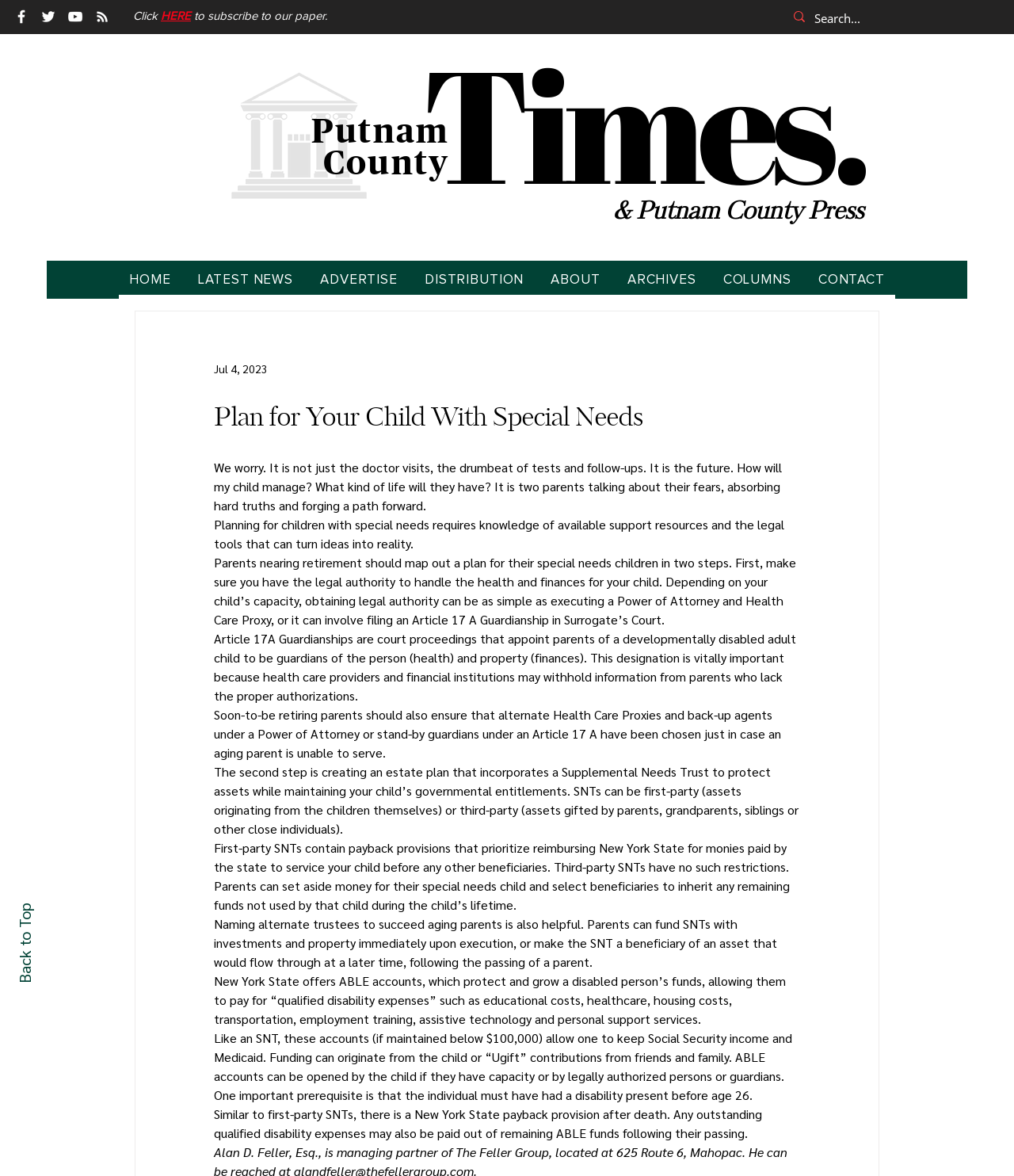What is the age limit for having a disability to be eligible for an ABLE account?
Please give a detailed and thorough answer to the question, covering all relevant points.

I found the answer by reading the StaticText element at [0.211, 0.924, 0.745, 0.938] which explains that one important prerequisite for an ABLE account is that the individual must have had a disability present before age 26.